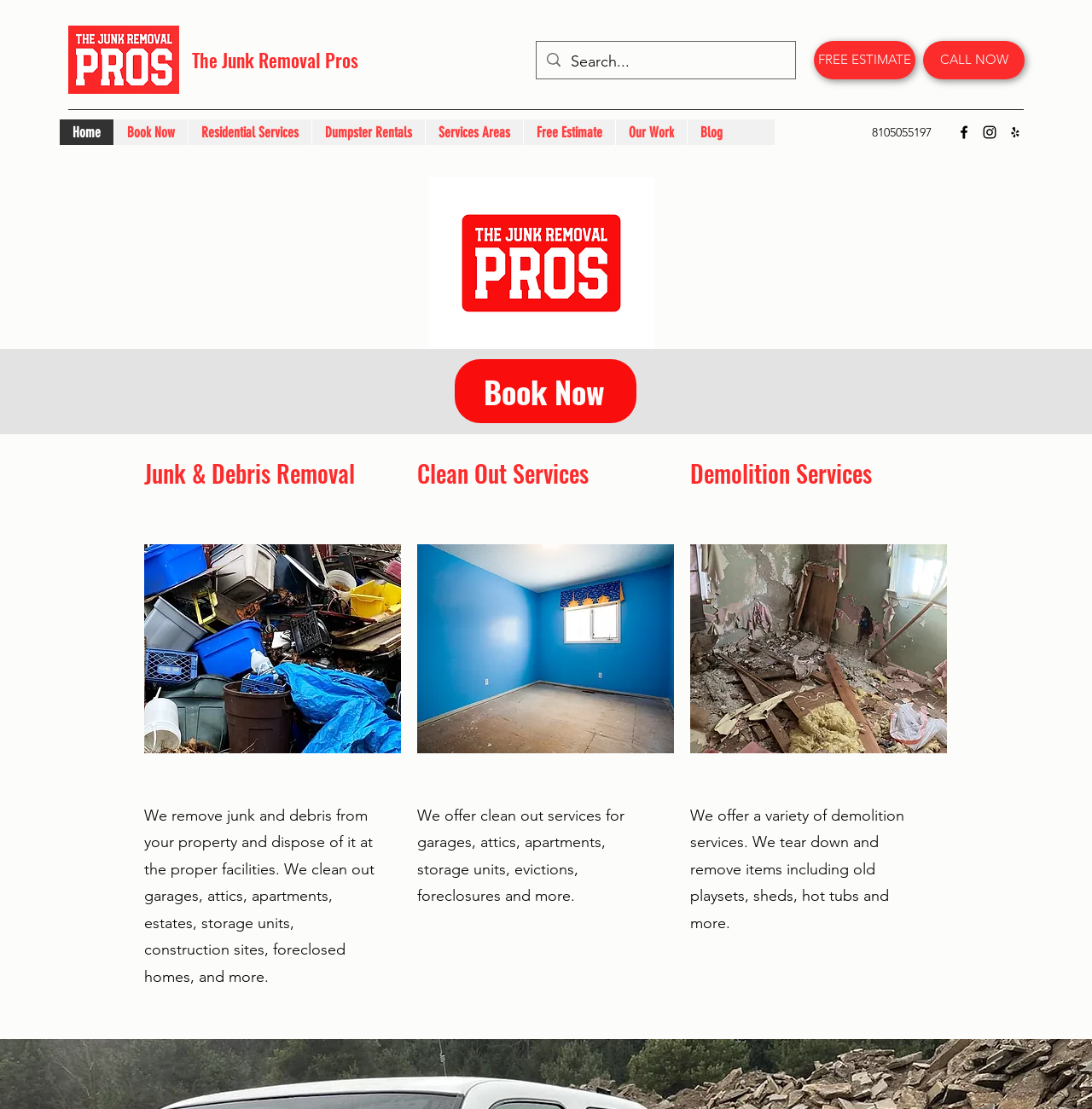Identify the coordinates of the bounding box for the element that must be clicked to accomplish the instruction: "Book now".

[0.416, 0.324, 0.583, 0.382]